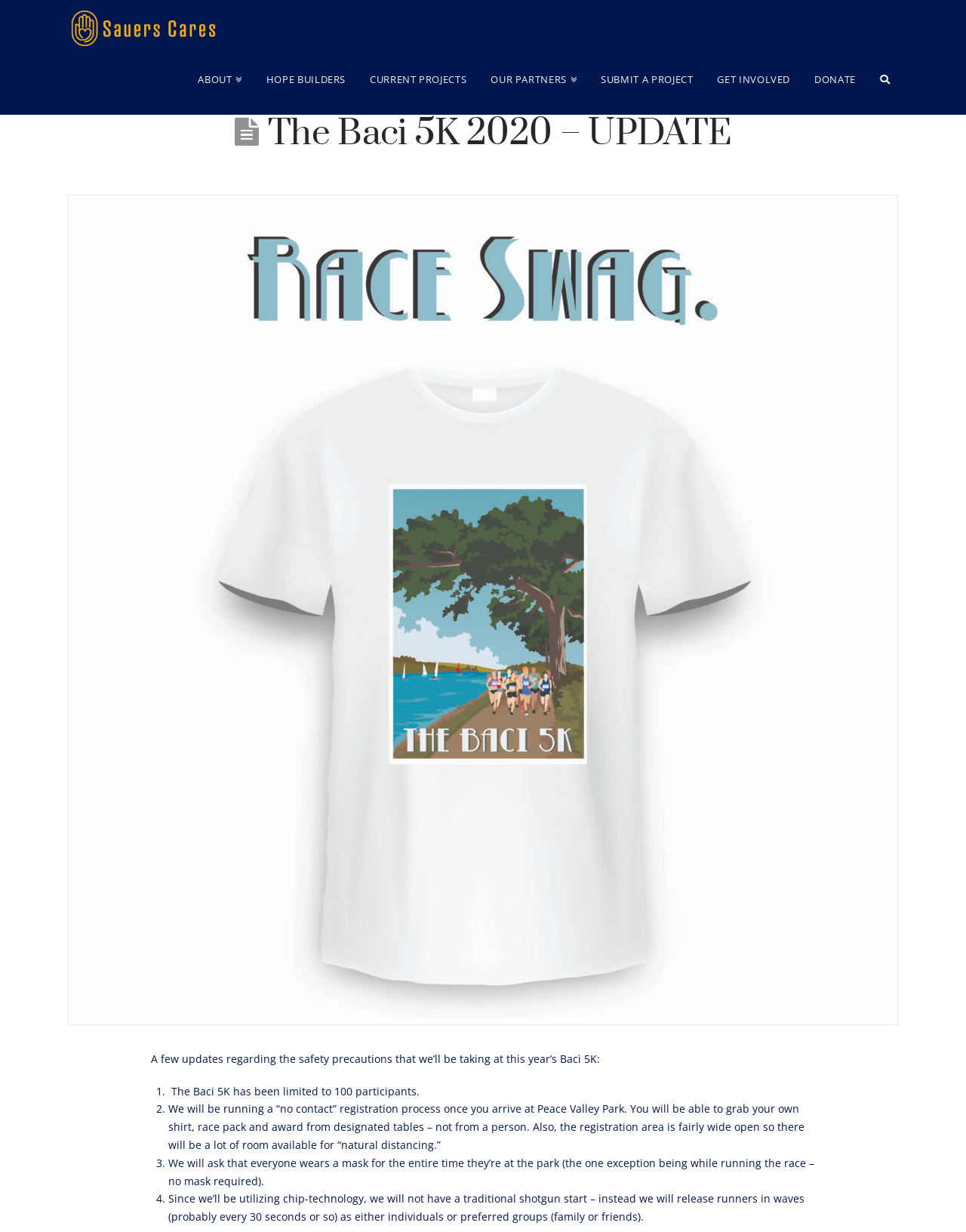What is the purpose of wearing a mask at the park?
Answer the question based on the image using a single word or a brief phrase.

For safety